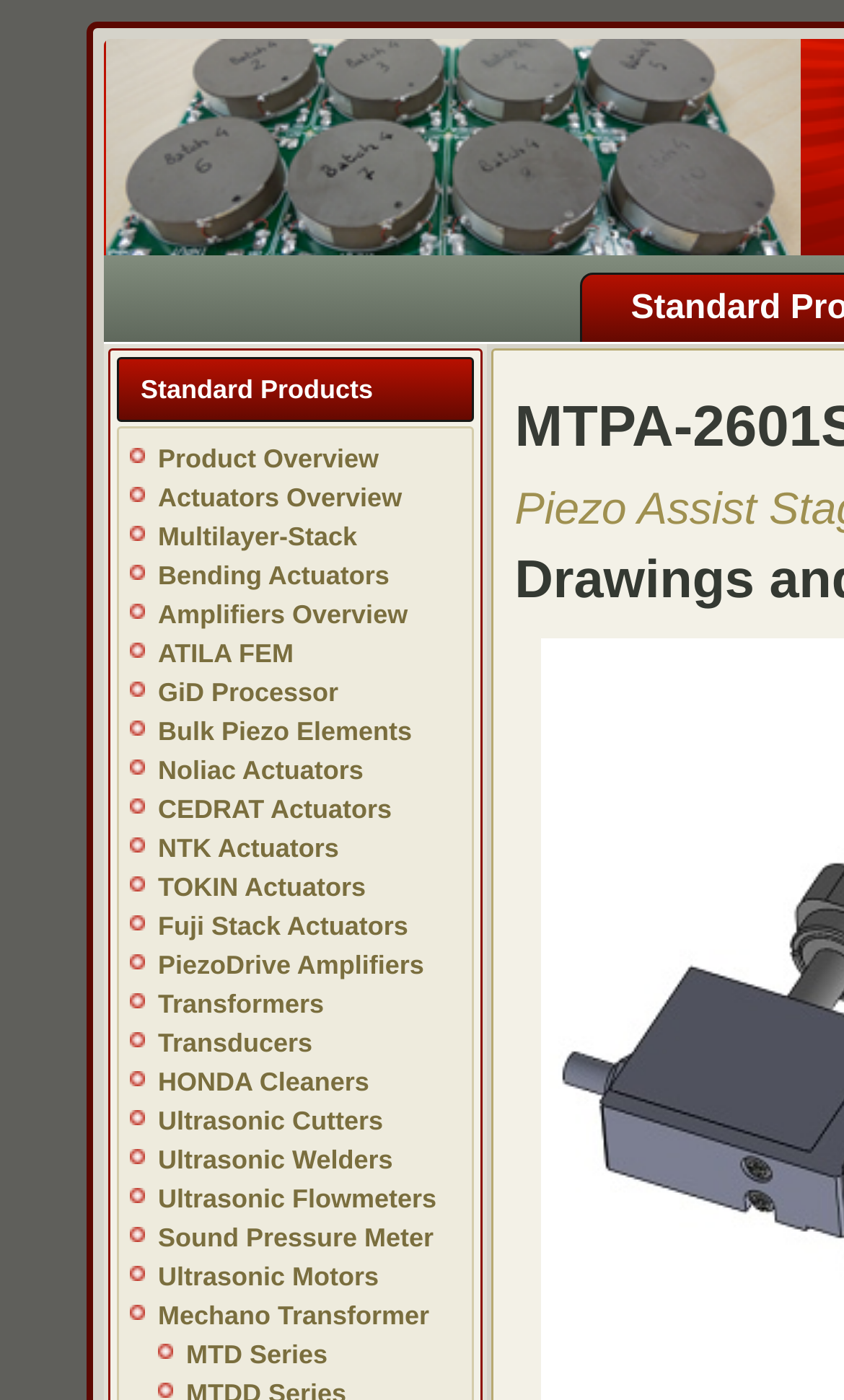Find the bounding box coordinates of the element I should click to carry out the following instruction: "explore our services".

None